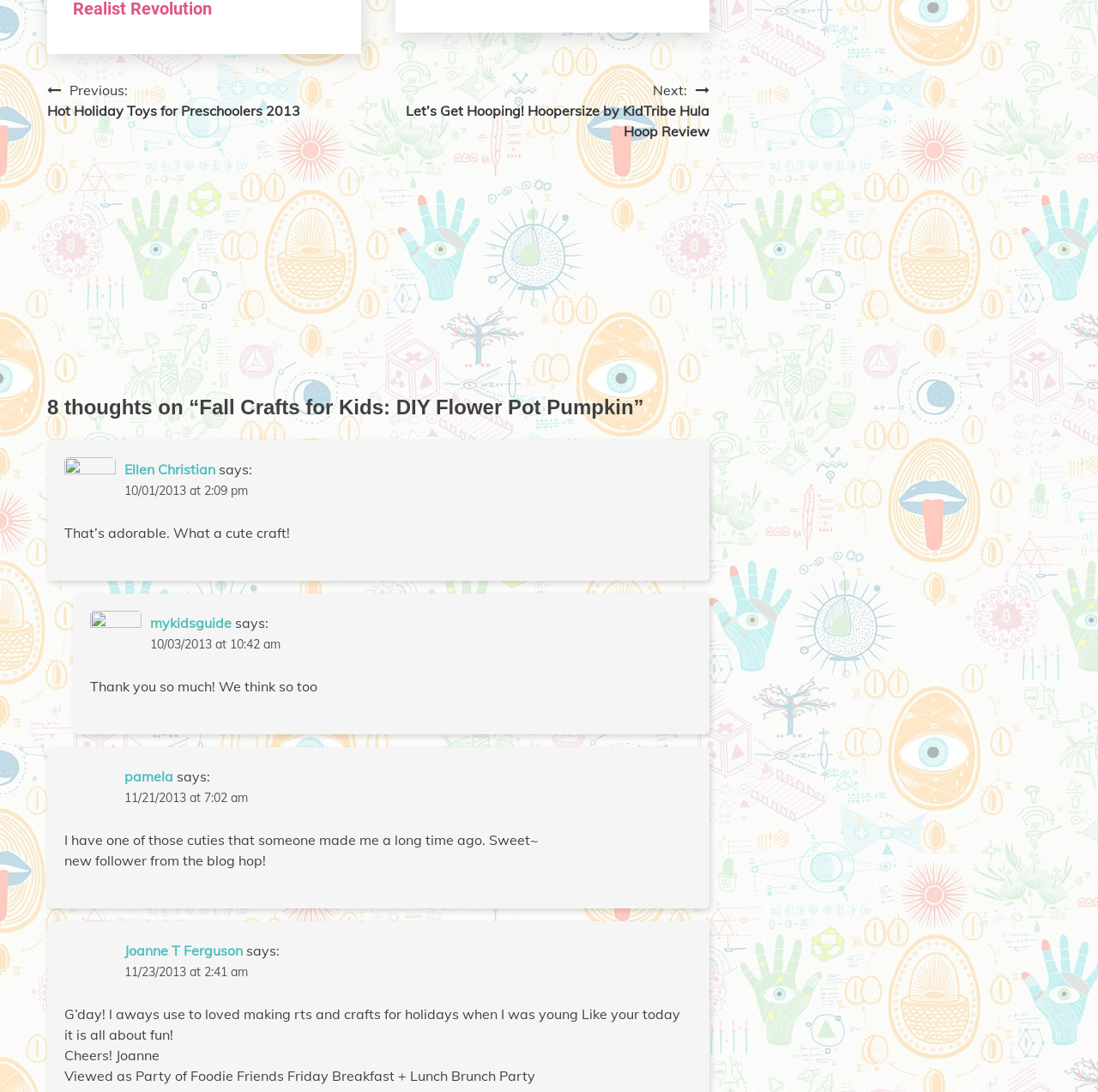Locate the bounding box coordinates of the area where you should click to accomplish the instruction: "Click on the 'Previous' link".

[0.043, 0.073, 0.273, 0.111]